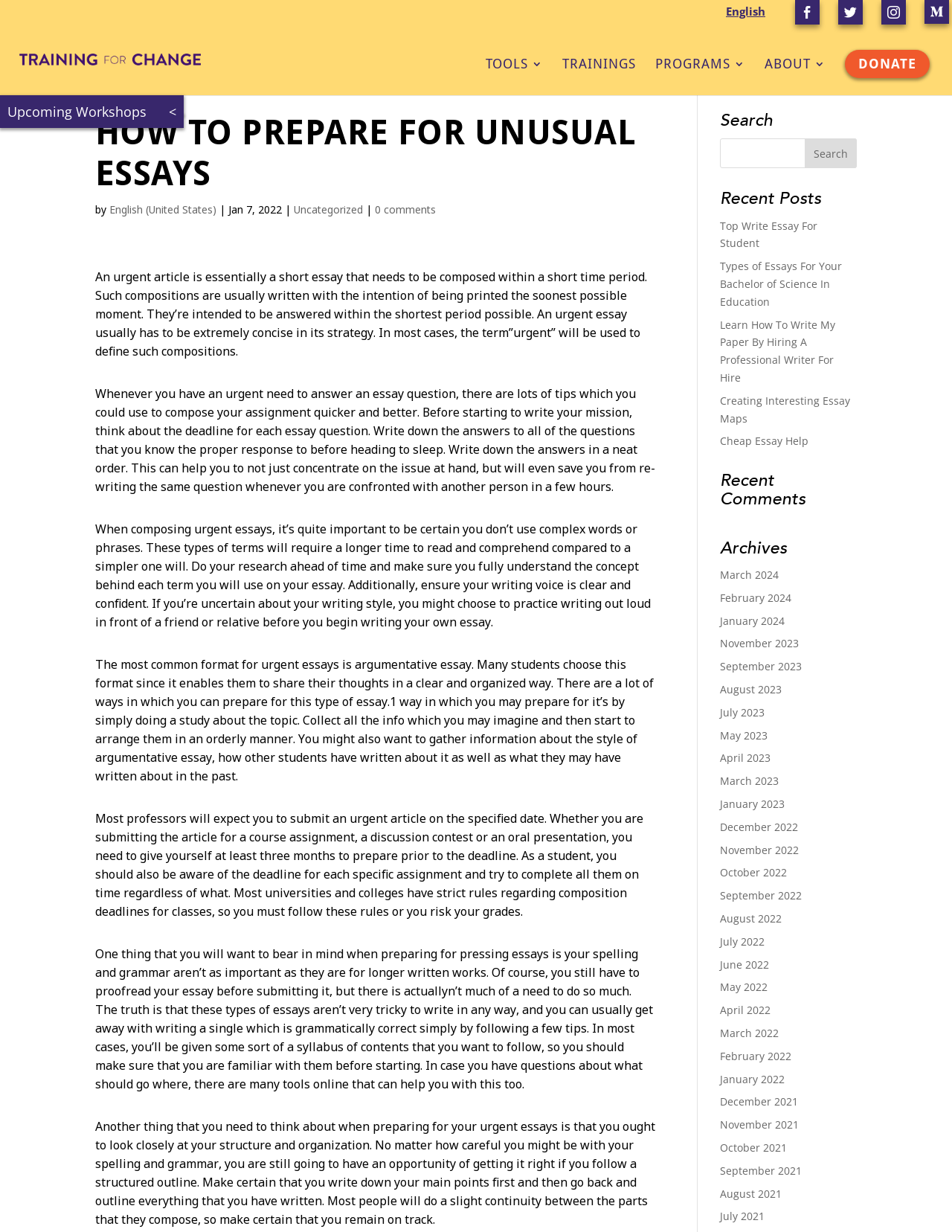Determine the bounding box coordinates of the clickable element to complete this instruction: "Search for something". Provide the coordinates in the format of four float numbers between 0 and 1, [left, top, right, bottom].

[0.053, 0.019, 0.953, 0.02]